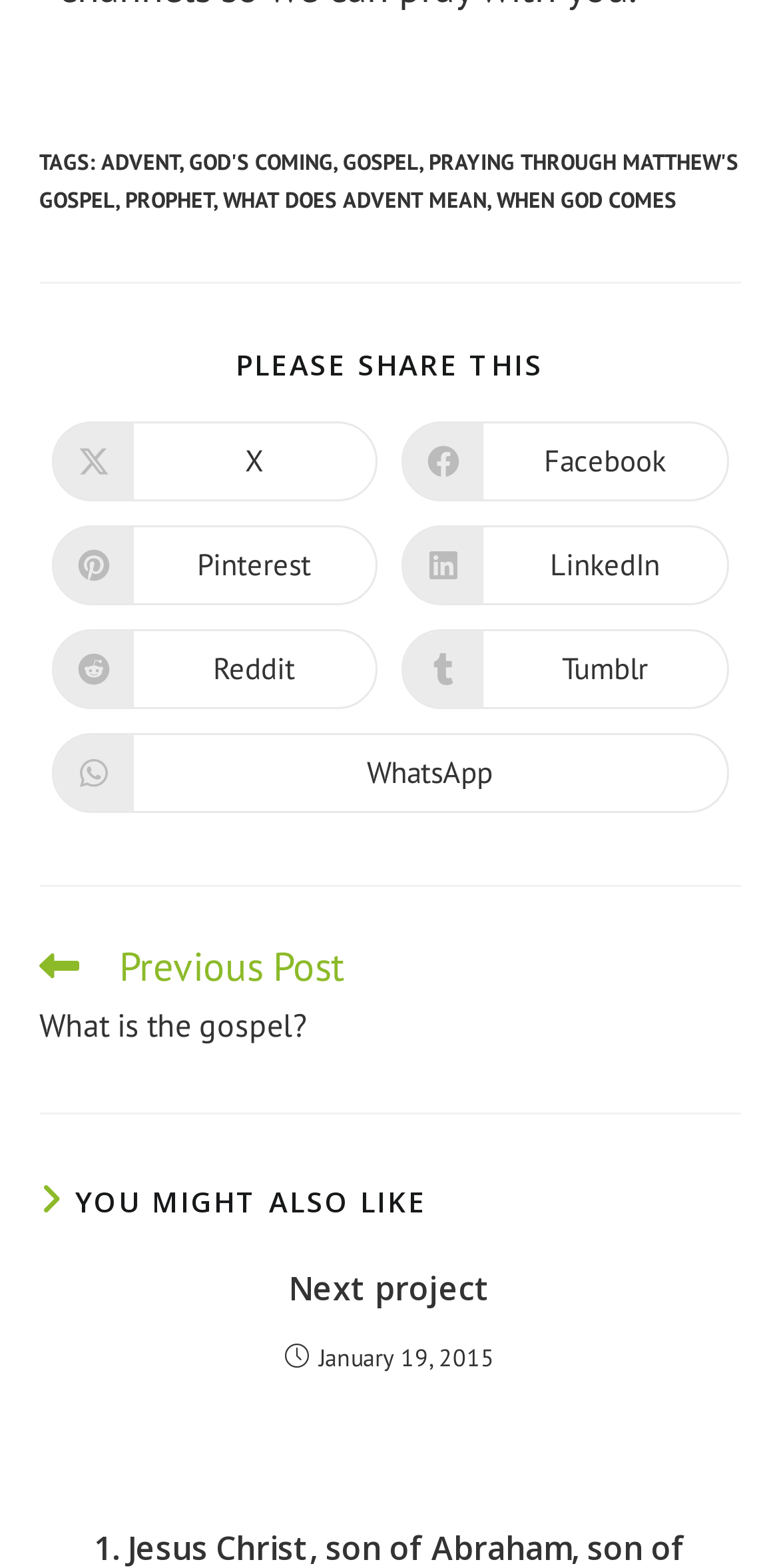Provide the bounding box for the UI element matching this description: "God's coming".

[0.242, 0.094, 0.427, 0.112]